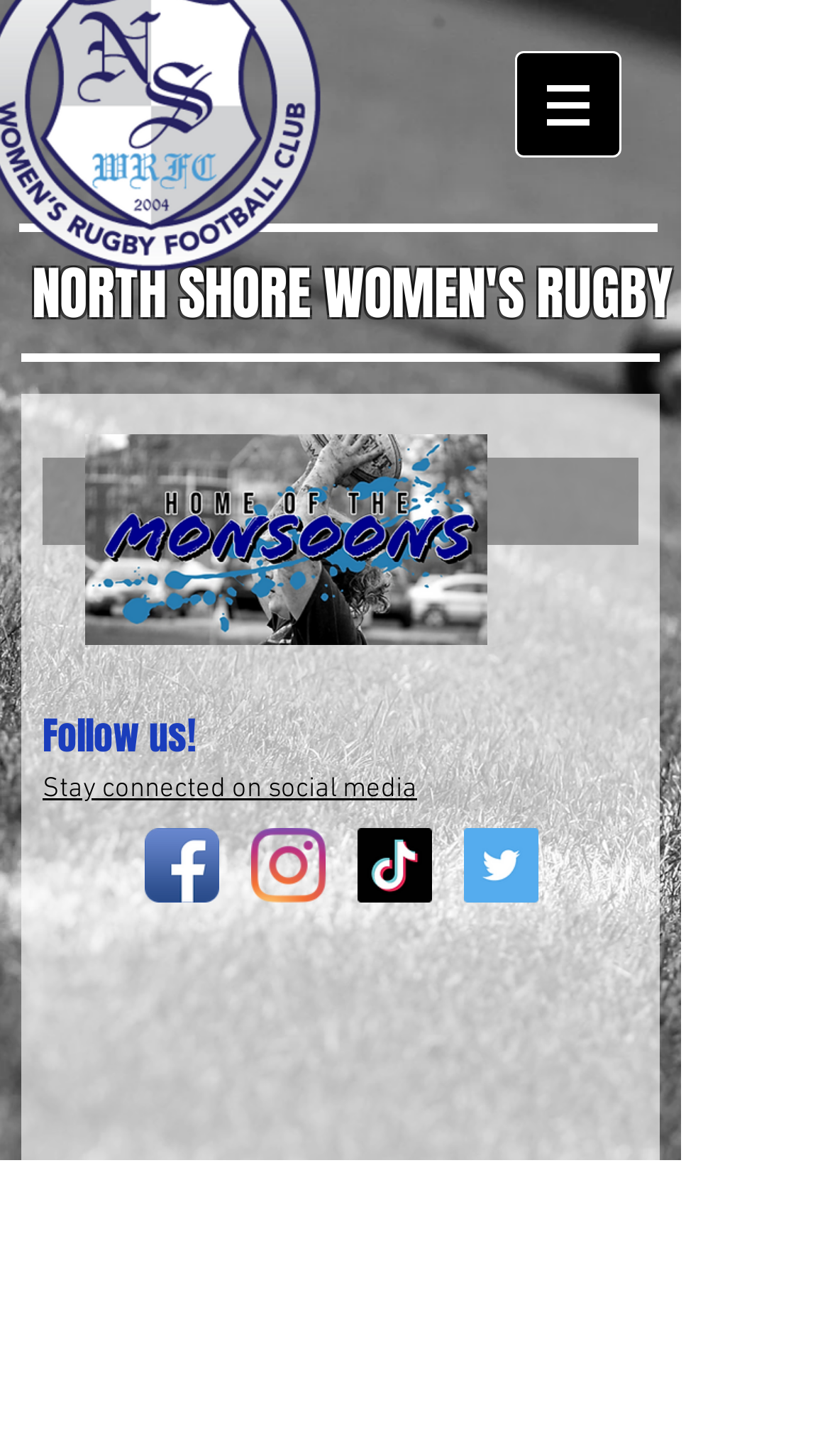How many social media platforms are listed?
Please give a detailed and thorough answer to the question, covering all relevant points.

The social media platforms are listed in the 'Social Bar' list element, which contains four link elements, each with an image element as a child. The platforms are Facebook, Instagram, TikTok, and Twitter.